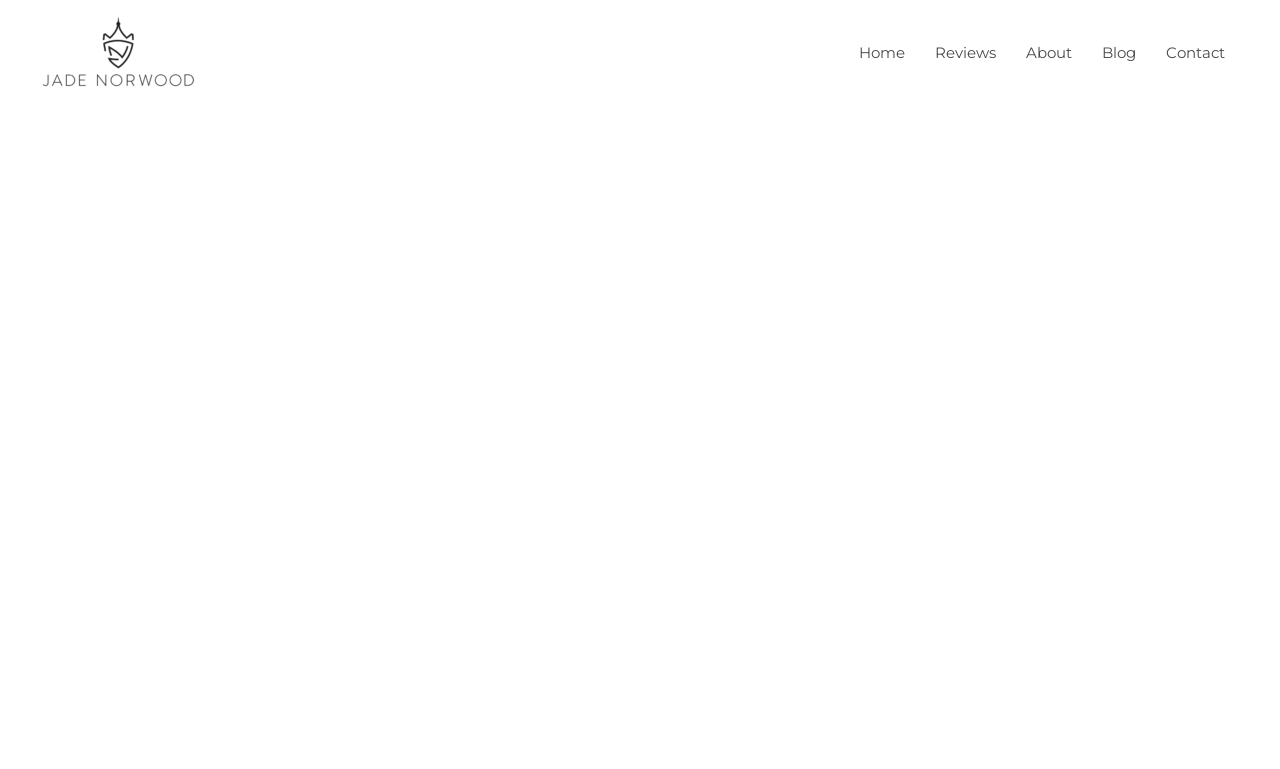Provide a brief response using a word or short phrase to this question:
How many navigation links are there?

5